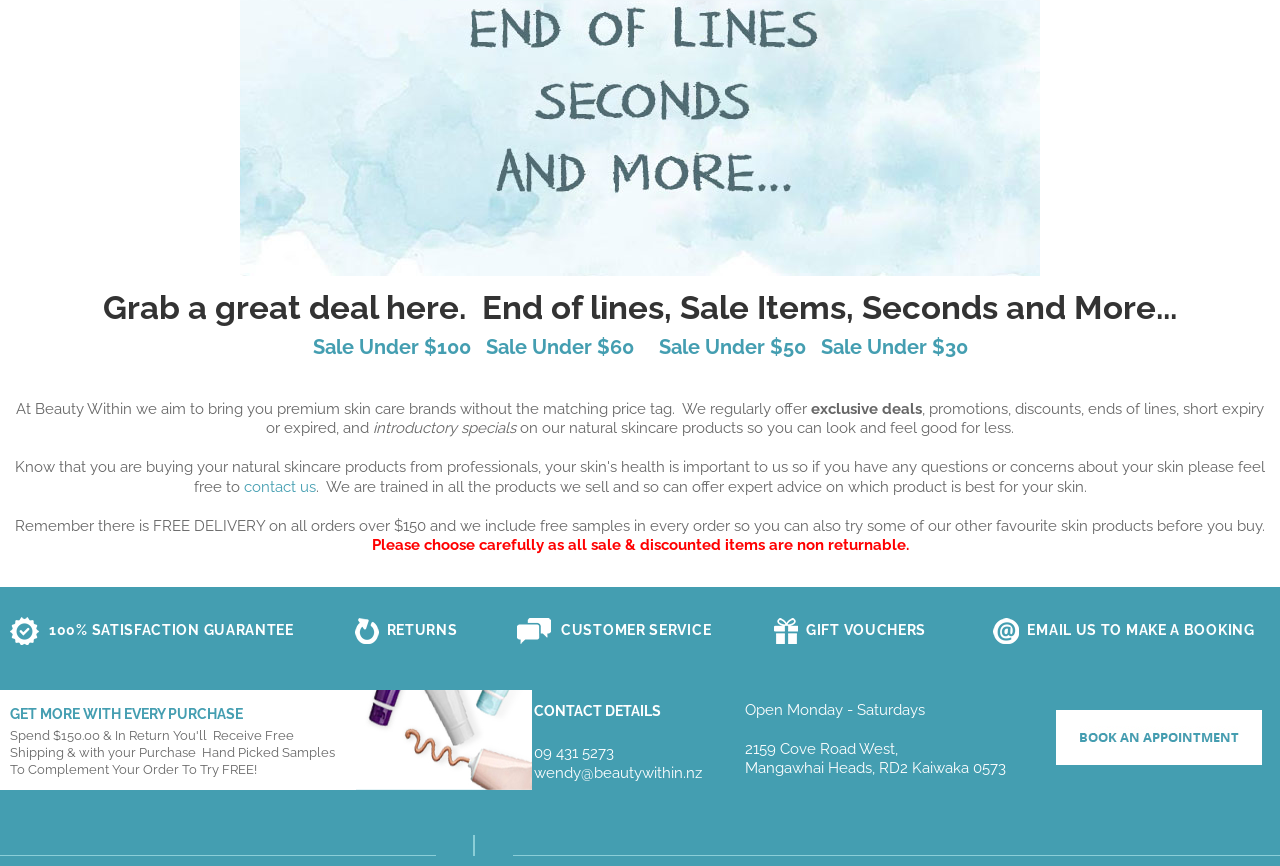Given the description of the UI element: "wendy@beautywithin.nz", predict the bounding box coordinates in the form of [left, top, right, bottom], with each value being a float between 0 and 1.

[0.417, 0.882, 0.548, 0.903]